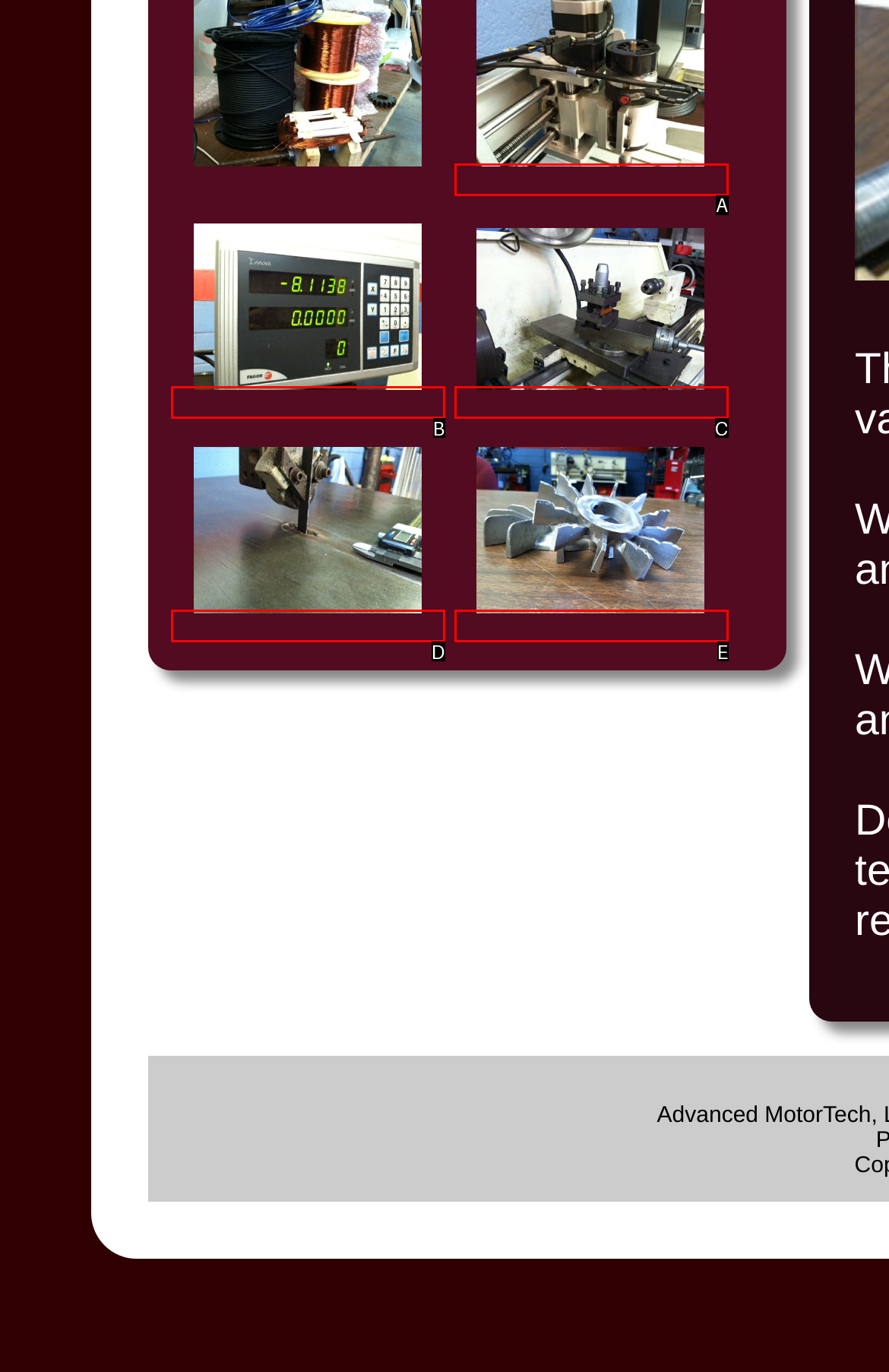Select the HTML element that fits the following description: parent_node: Prototype Development
Provide the letter of the matching option.

A